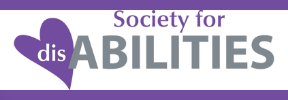Can you give a detailed response to the following question using the information from the image? How long has the Society been serving the community?

The question asks about the duration of the Society's service to the community. The caption mentions that the Society has been serving the community for over 75 years, which provides a clear answer to the question.